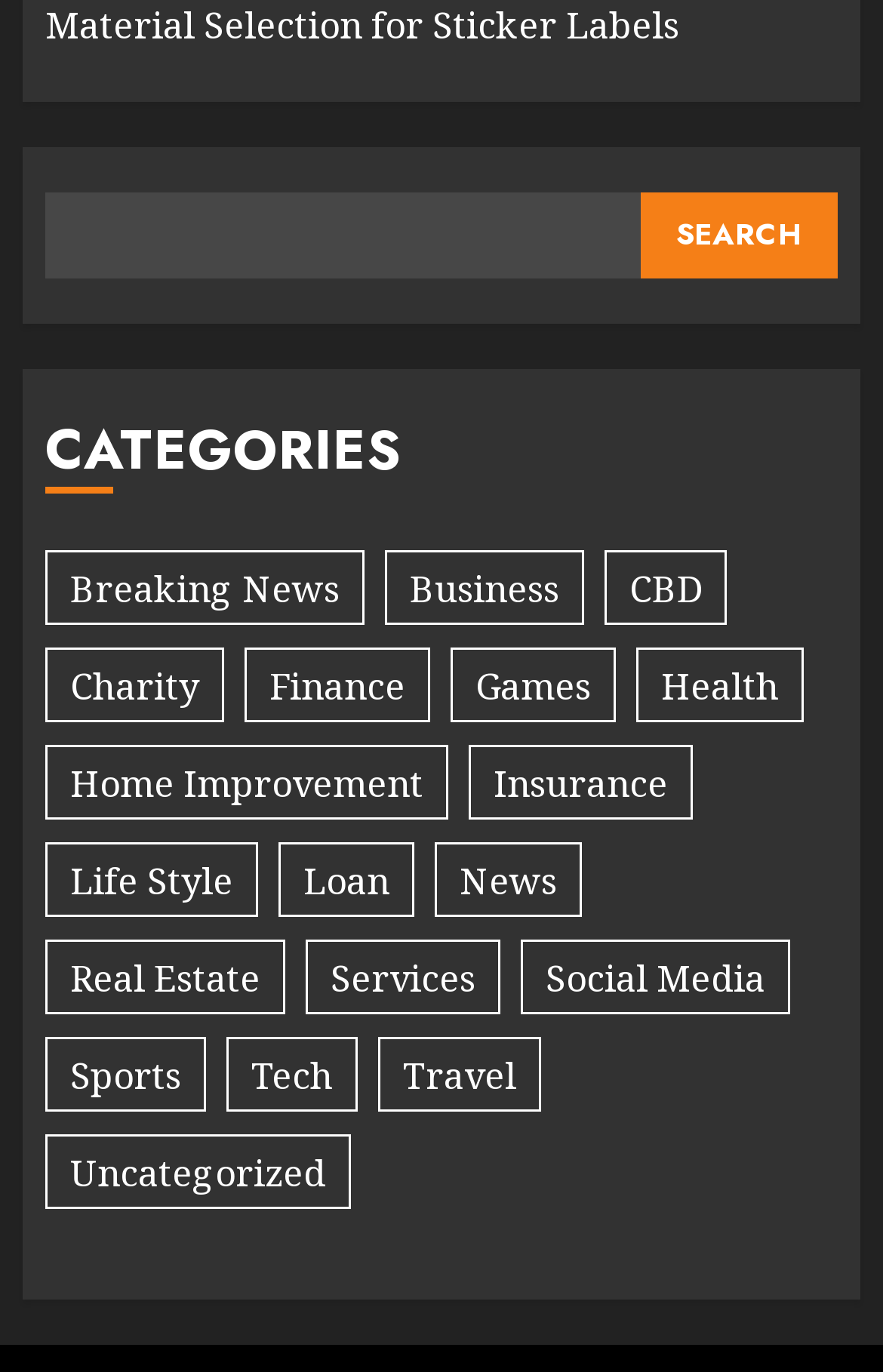Use a single word or phrase to answer this question: 
What is the position of the 'SEARCH' button?

Top right